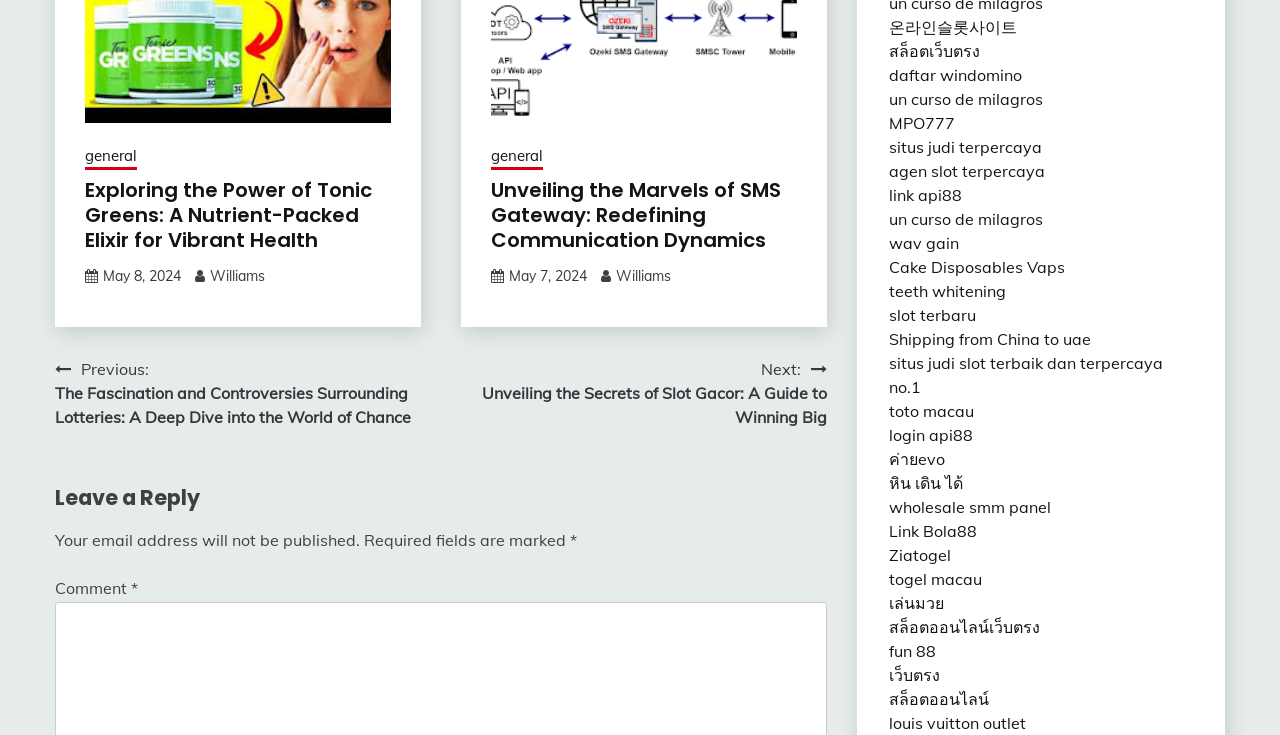Please answer the following question using a single word or phrase: 
What is the date of the first article?

May 8, 2024